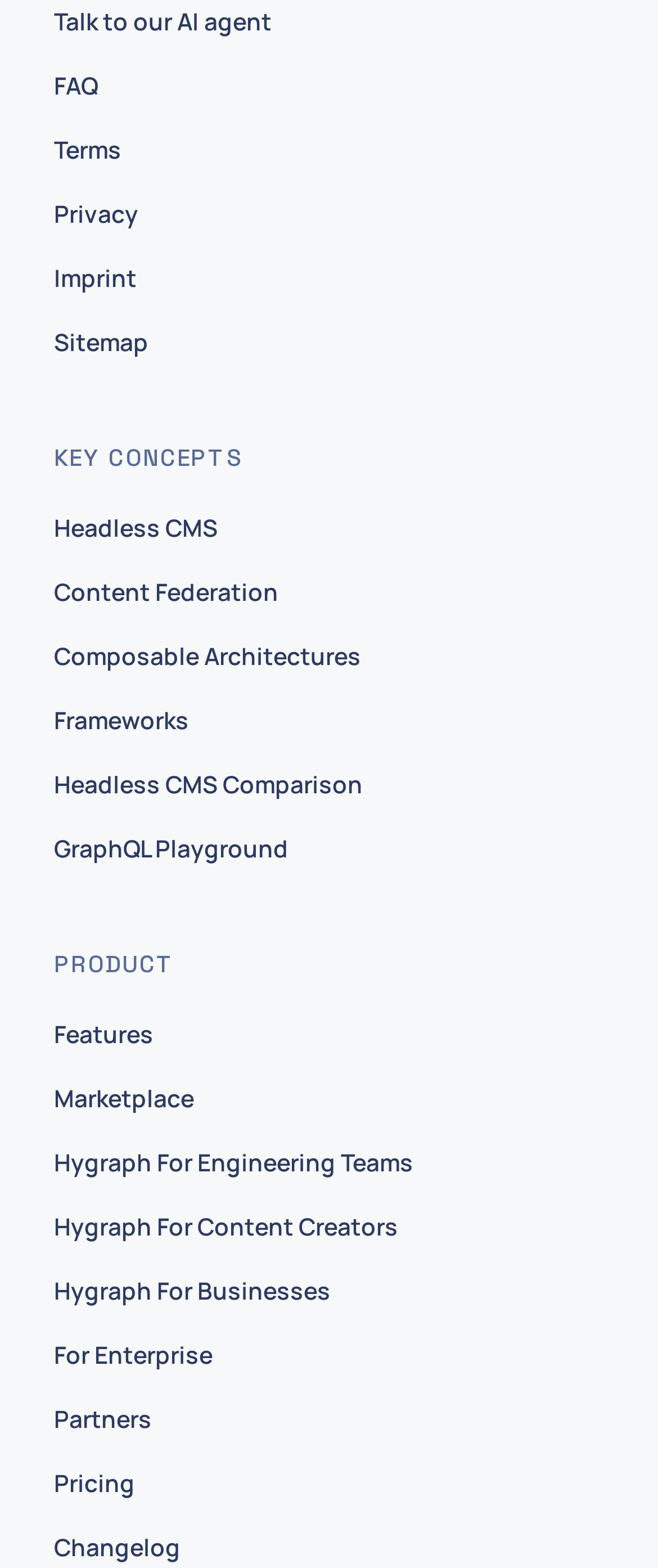Identify the bounding box coordinates of the region that needs to be clicked to carry out this instruction: "Learn about Headless CMS". Provide these coordinates as four float numbers ranging from 0 to 1, i.e., [left, top, right, bottom].

[0.082, 0.325, 0.331, 0.349]